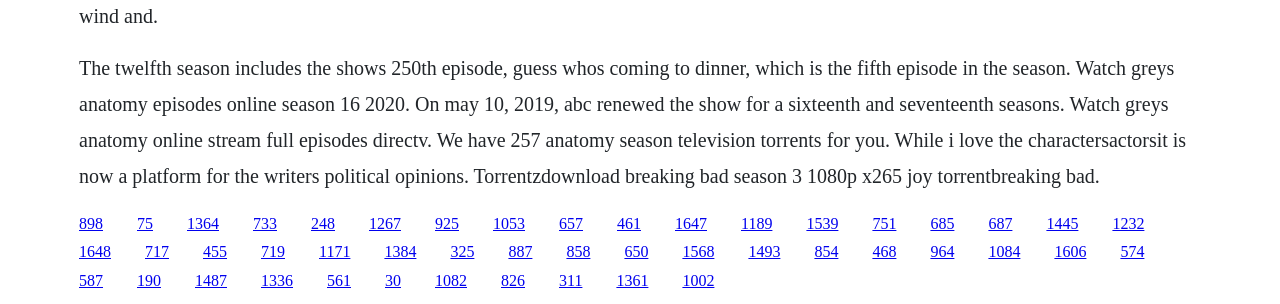Please identify the bounding box coordinates of the element that needs to be clicked to execute the following command: "Click on the link to watch Grey's Anatomy episodes online". Provide the bounding box using four float numbers between 0 and 1, formatted as [left, top, right, bottom].

[0.062, 0.706, 0.08, 0.762]